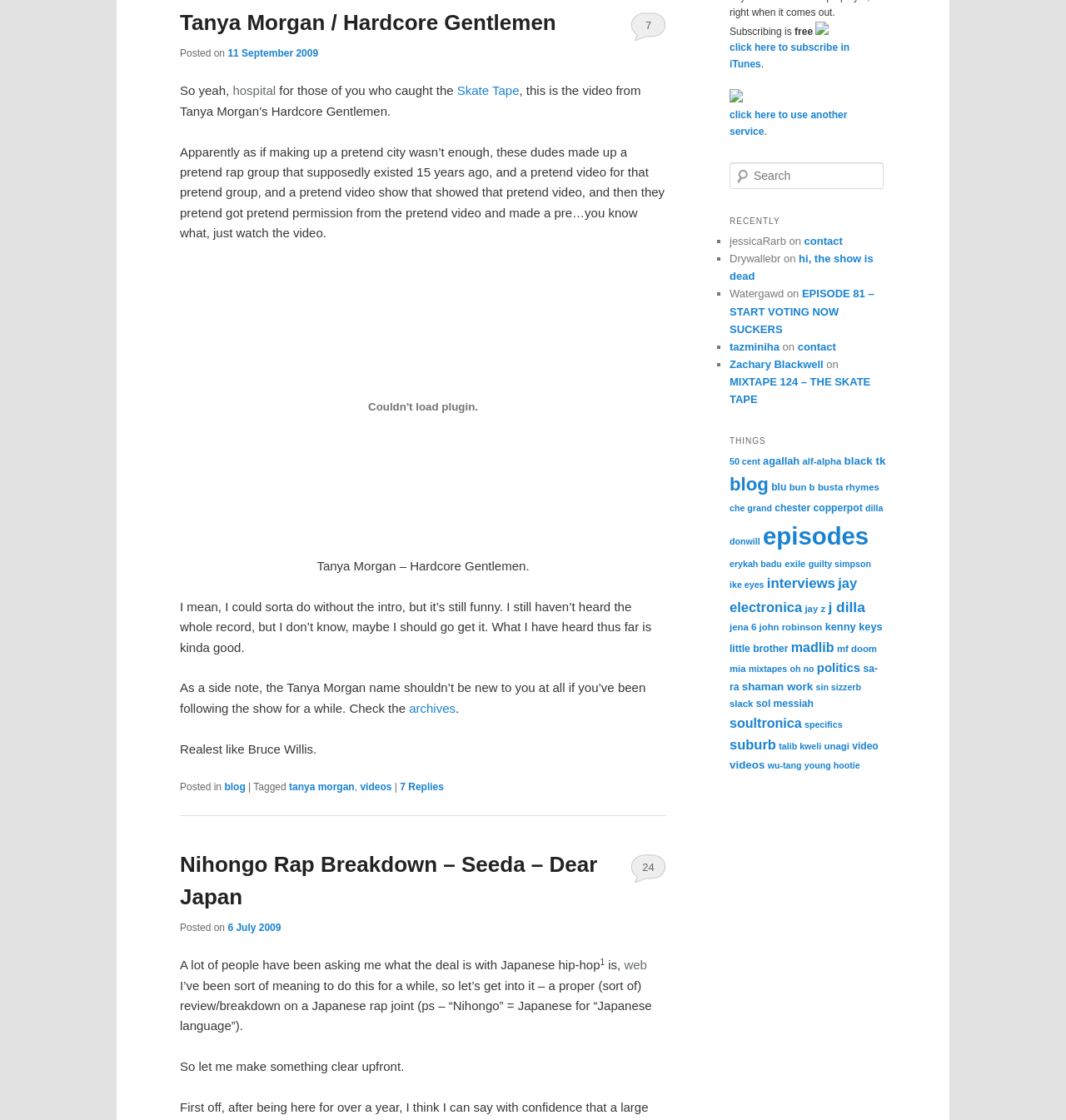Please specify the bounding box coordinates in the format (top-left x, top-left y, bottom-right x, bottom-right y), with values ranging from 0 to 1. Identify the bounding box for the UI component described as follows: Products Reviews

None